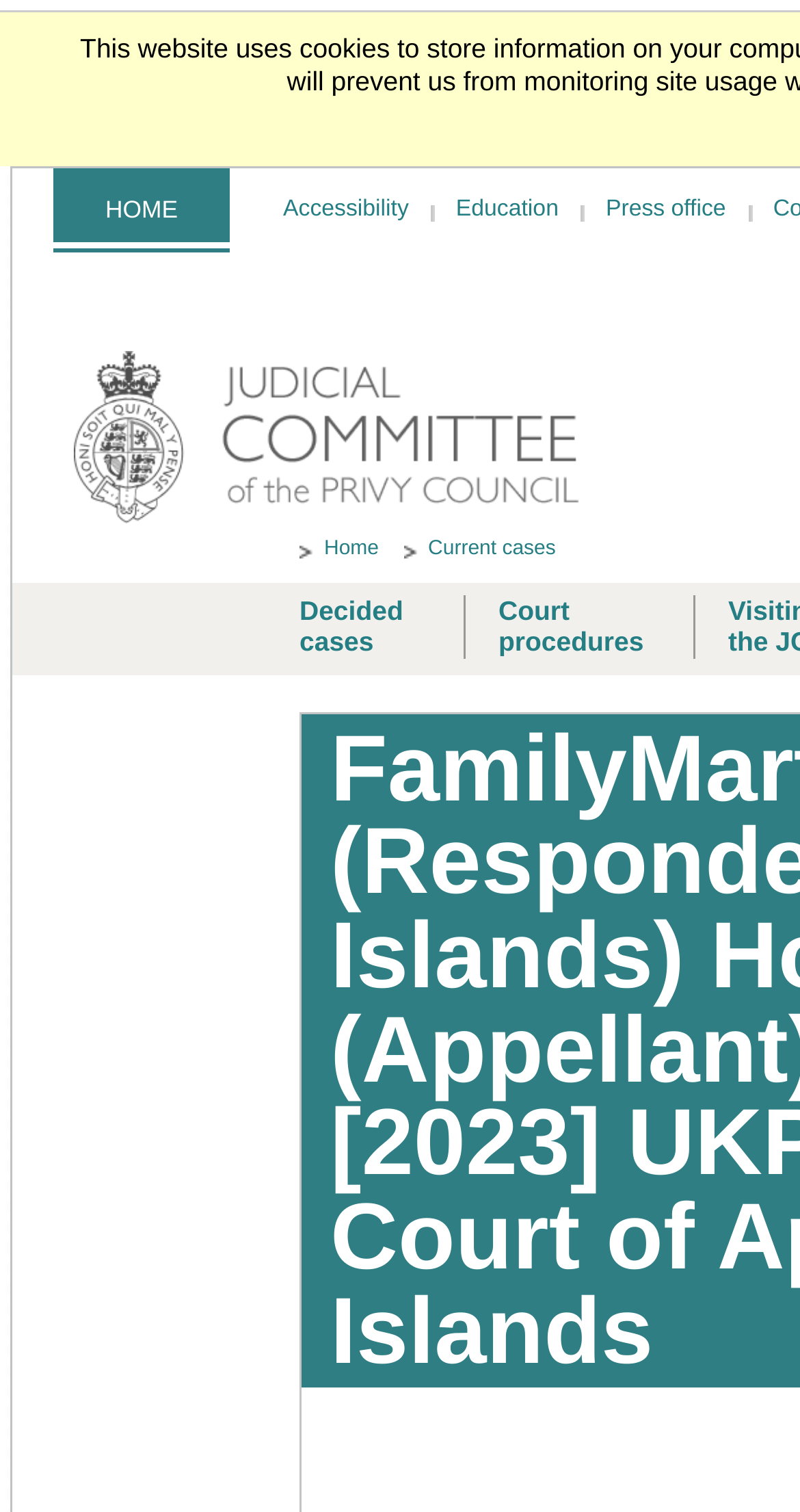Please specify the bounding box coordinates of the clickable section necessary to execute the following command: "view education page".

[0.57, 0.13, 0.698, 0.147]